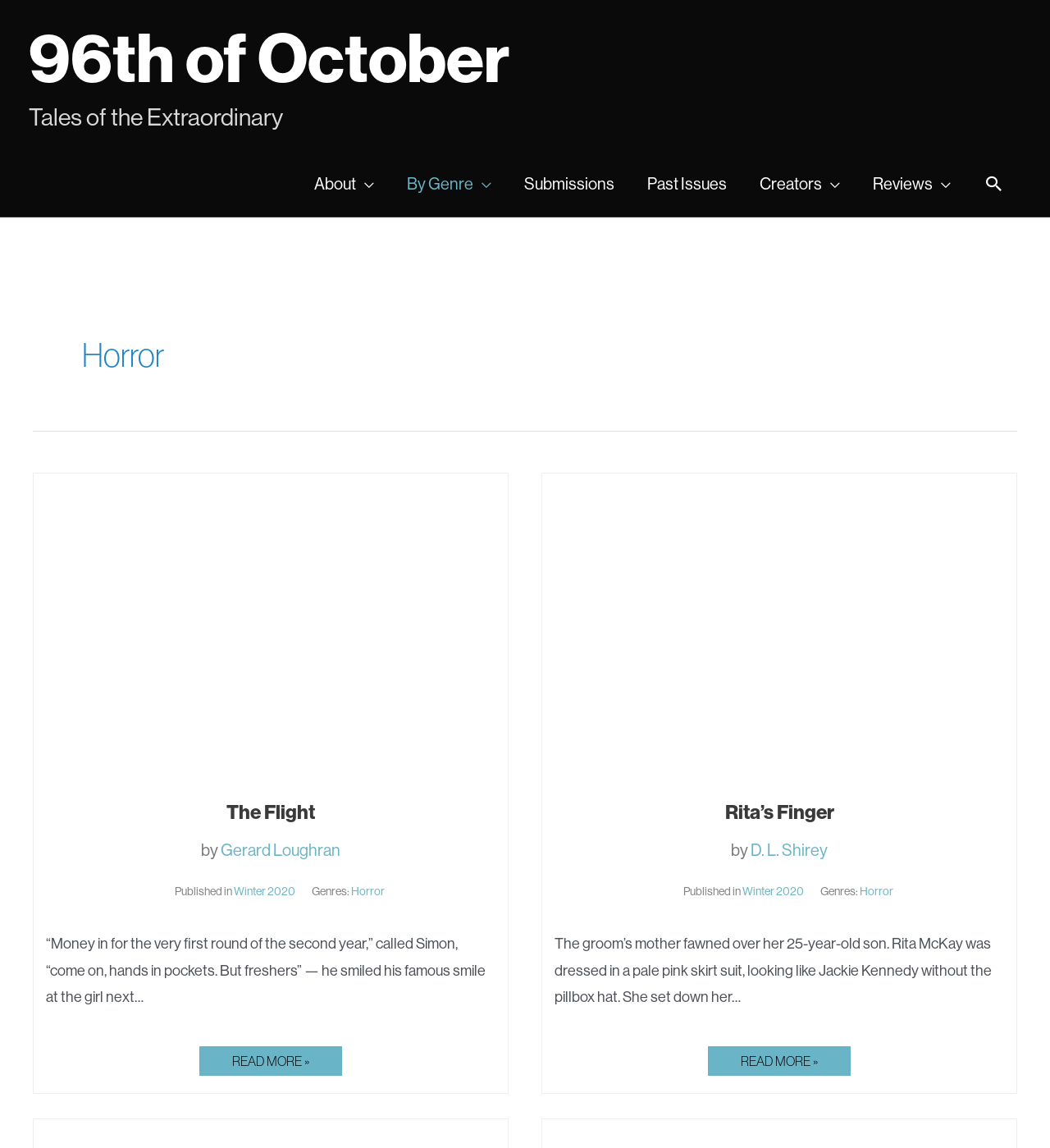Identify the bounding box coordinates of the HTML element based on this description: "The Flight Read More »".

[0.19, 0.912, 0.326, 0.937]